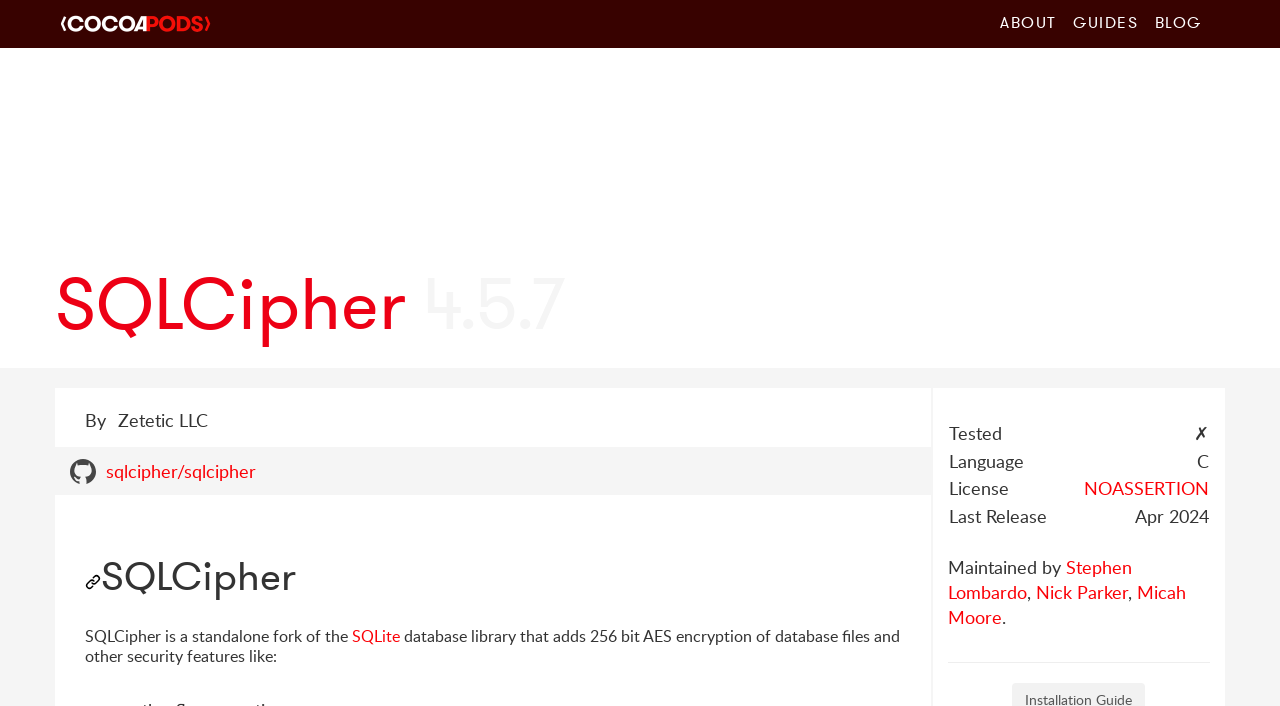Identify the bounding box coordinates of the specific part of the webpage to click to complete this instruction: "Click on the 'WHY DOES ANYBODY WANT THAT JOB?' link".

None